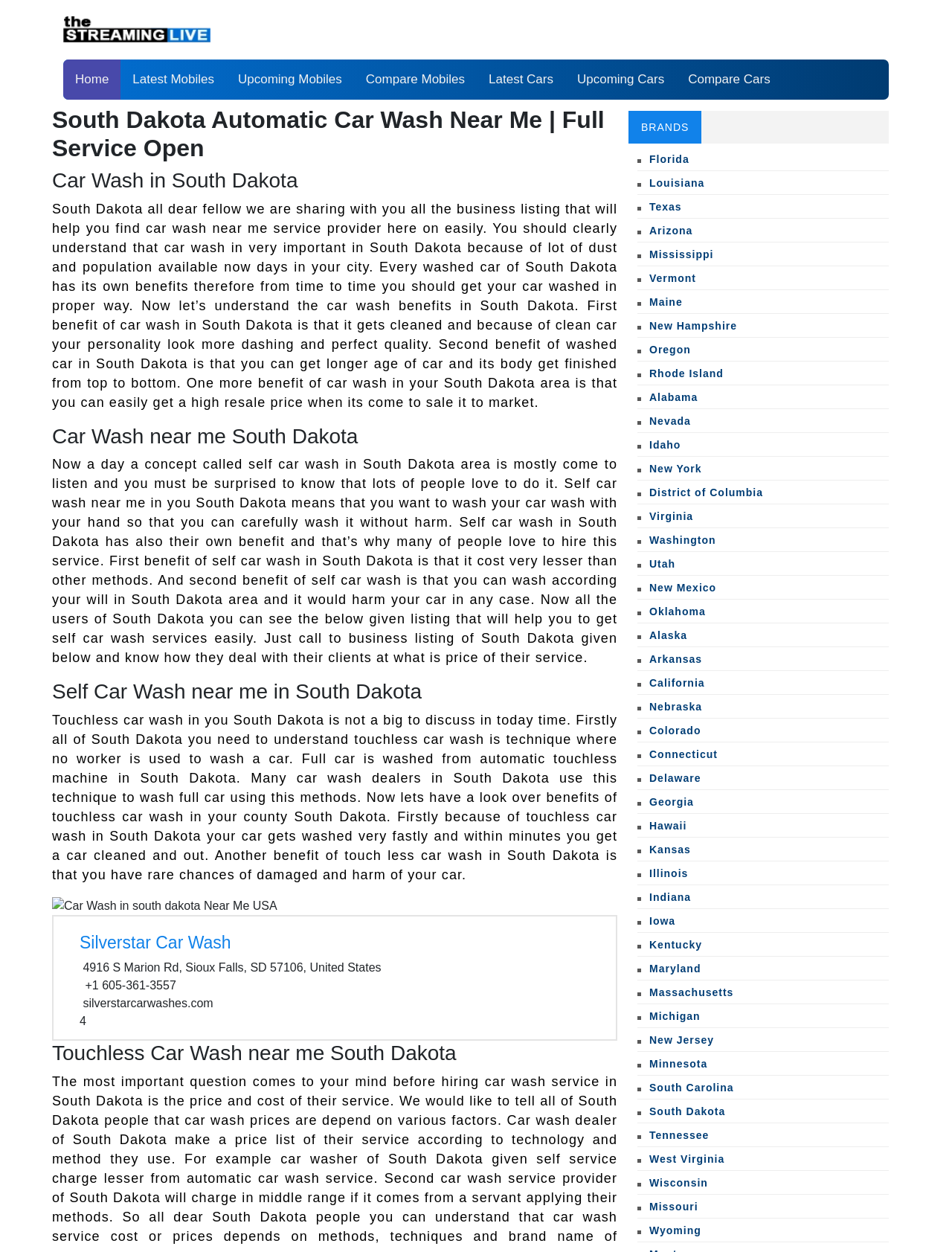Observe the image and answer the following question in detail: What is the address of Silverstar Car Wash?

I found the address of Silverstar Car Wash by looking at the StaticText element with the text '4916 S Marion Rd, Sioux Falls, SD 57106, United States' which is located below the heading 'Silverstar Car Wash'.